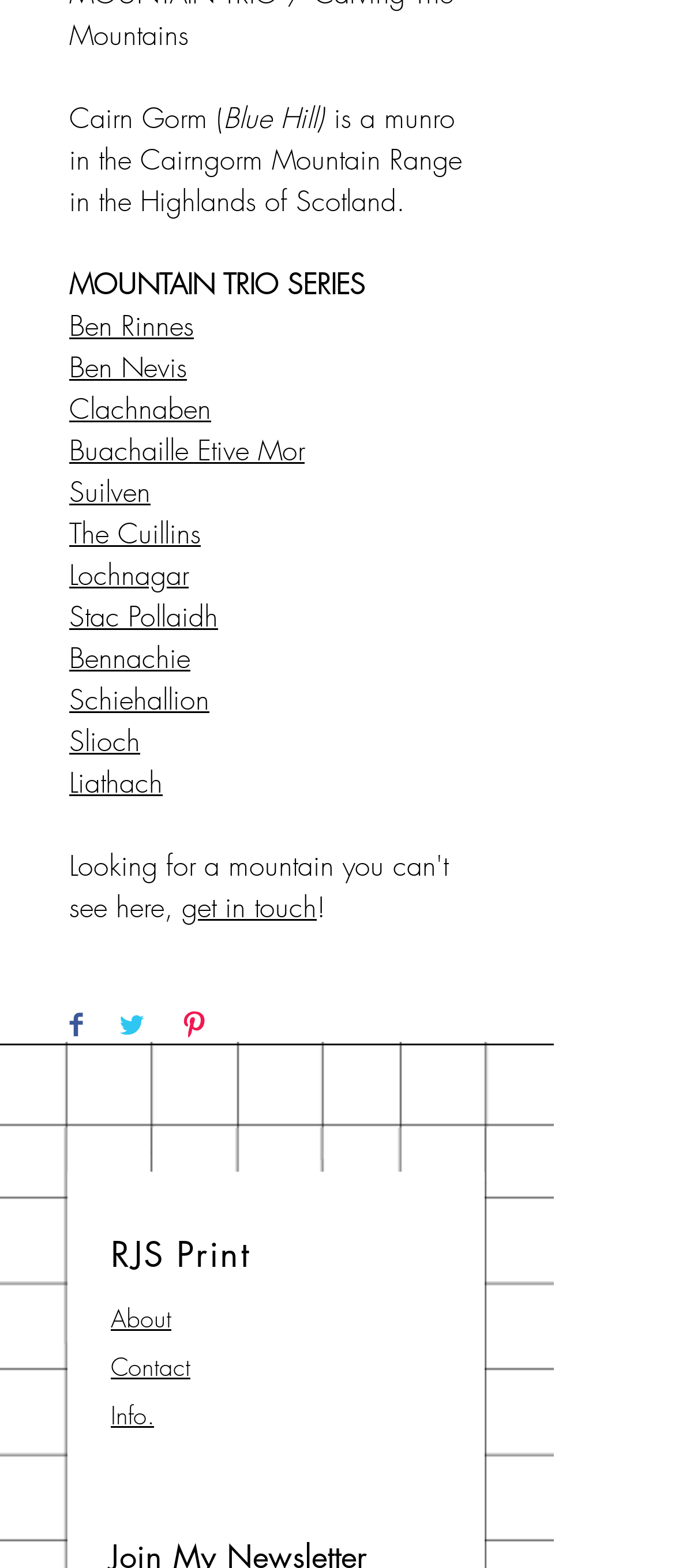Given the description of the UI element: "aria-label="Share on Facebook"", predict the bounding box coordinates in the form of [left, top, right, bottom], with each value being a float between 0 and 1.

[0.103, 0.644, 0.123, 0.665]